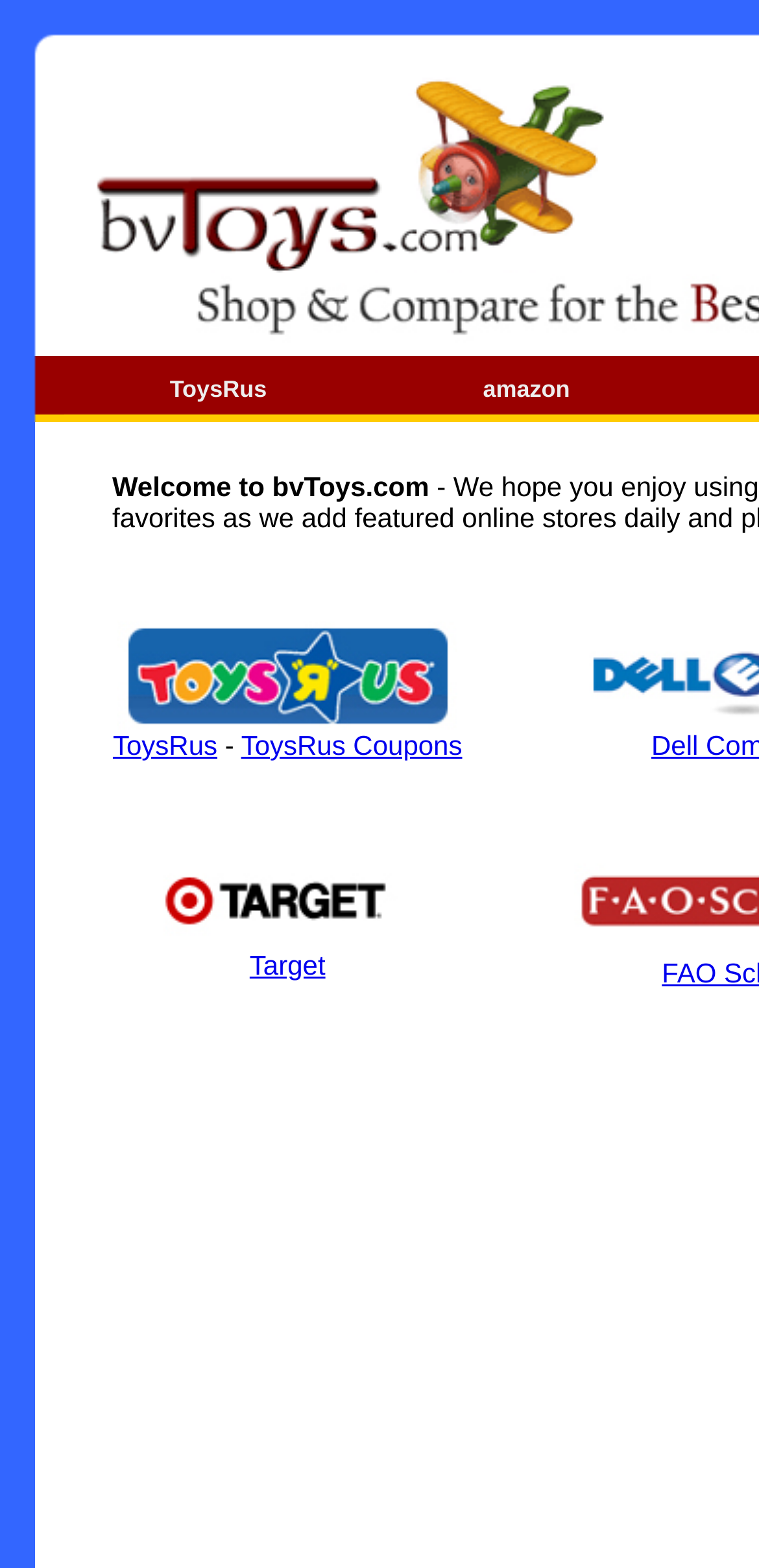How many images are in the top row?
Using the visual information, reply with a single word or short phrase.

5